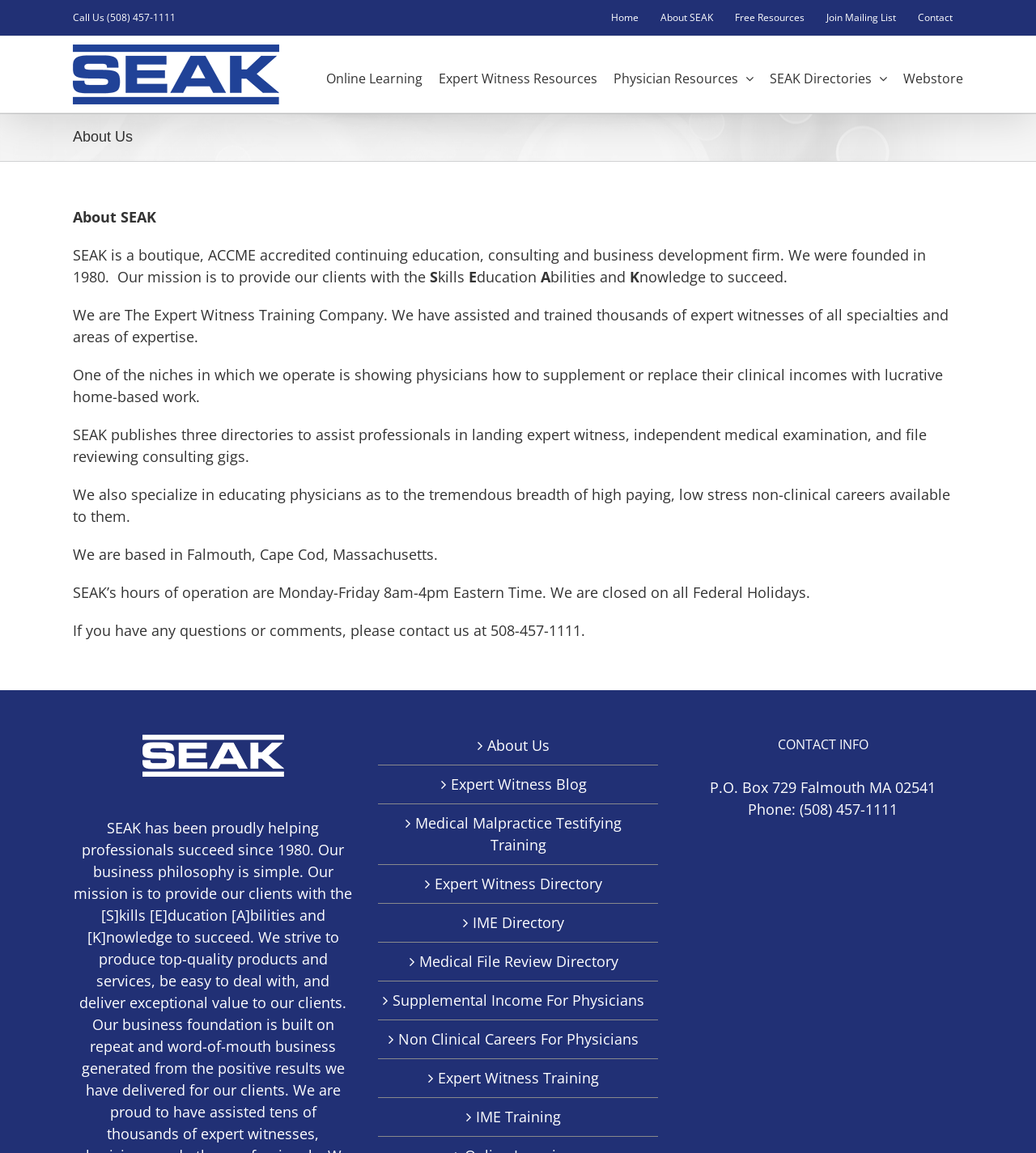Given the element description: "Medical Malpractice Testifying Training", predict the bounding box coordinates of this UI element. The coordinates must be four float numbers between 0 and 1, given as [left, top, right, bottom].

[0.374, 0.705, 0.628, 0.742]